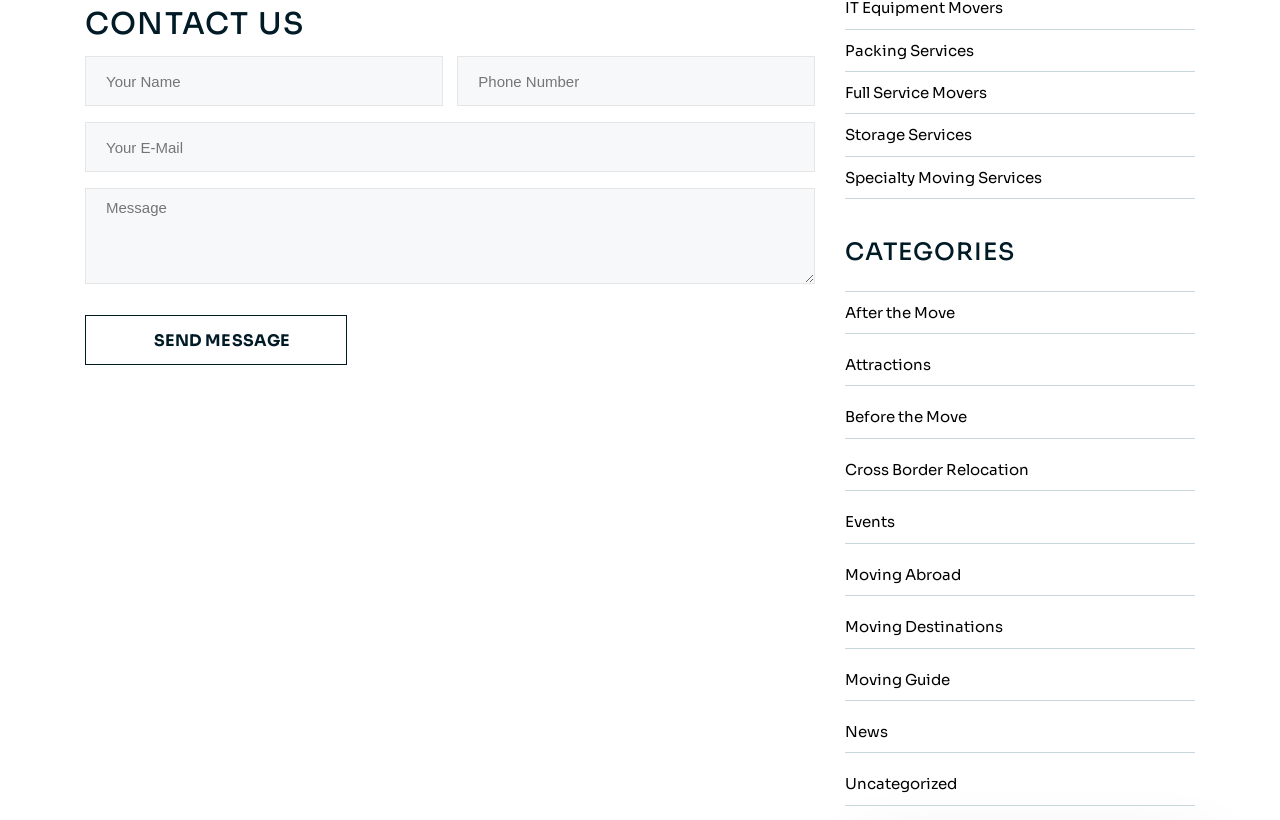How many links are available under the 'CATEGORIES' section?
Look at the image and respond with a one-word or short phrase answer.

12